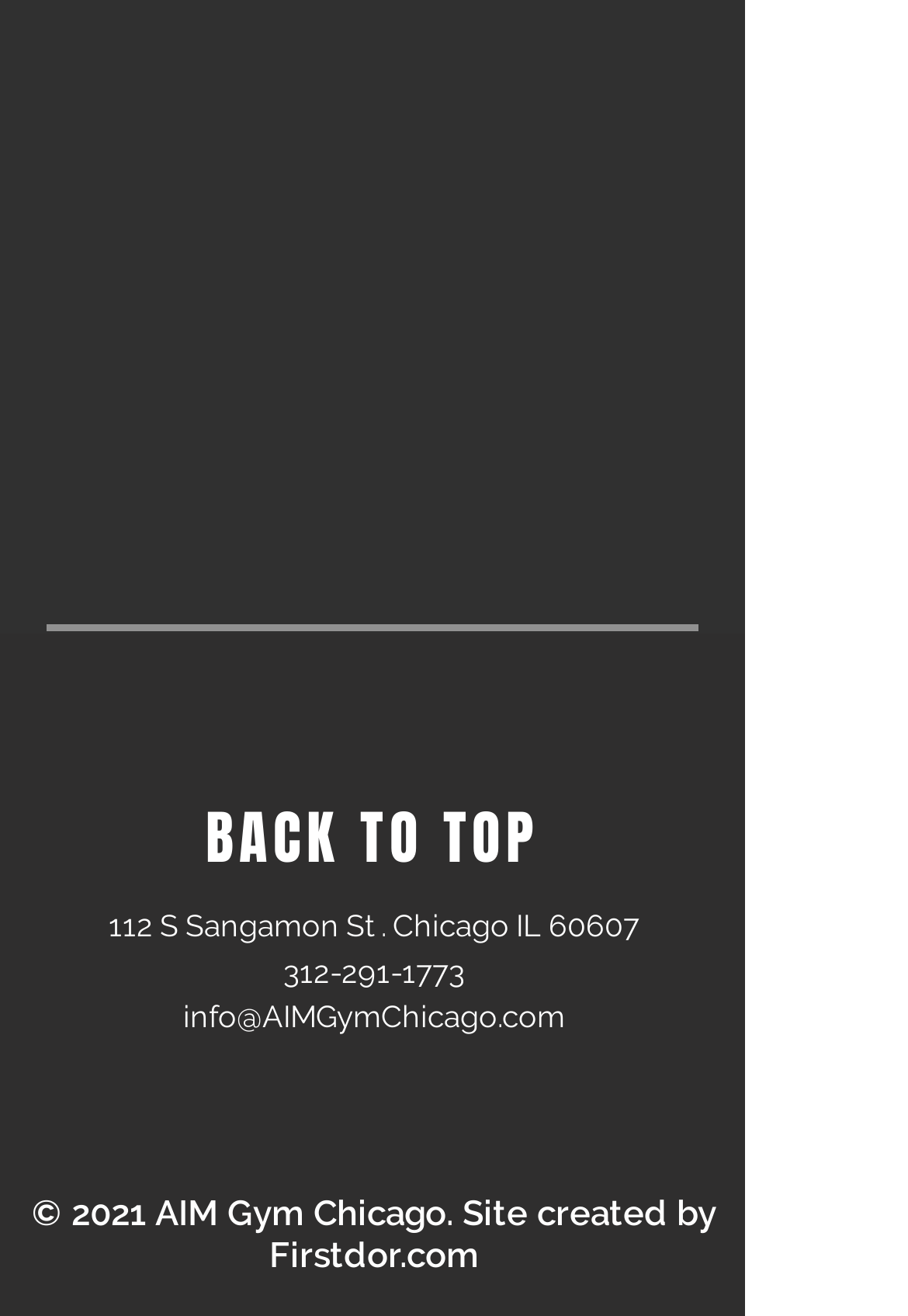What is the email address of AIM Gym Chicago?
Answer the question with as much detail as you can, using the image as a reference.

I found the email address by looking at the link element that contains the email address, which is 'info@AIMGymChicago.com'. This element is located below the phone number.